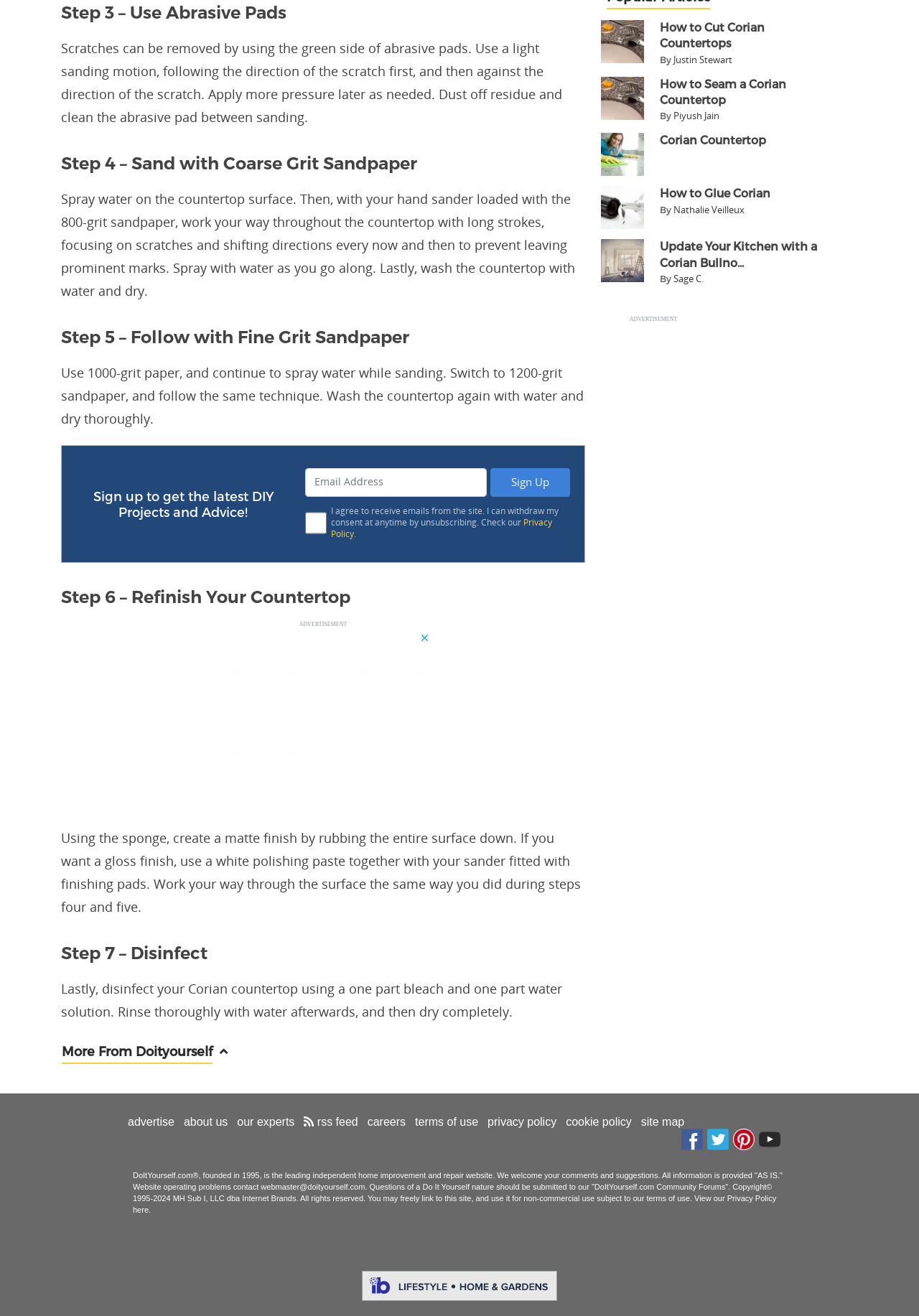Utilize the information from the image to answer the question in detail:
What type of finish can be achieved using a white polishing paste?

According to the webpage, using a white polishing paste with a sander fitted with finishing pads can help achieve a gloss finish on a Corian countertop. This is an alternative to the matte finish that can be achieved using a sponge.